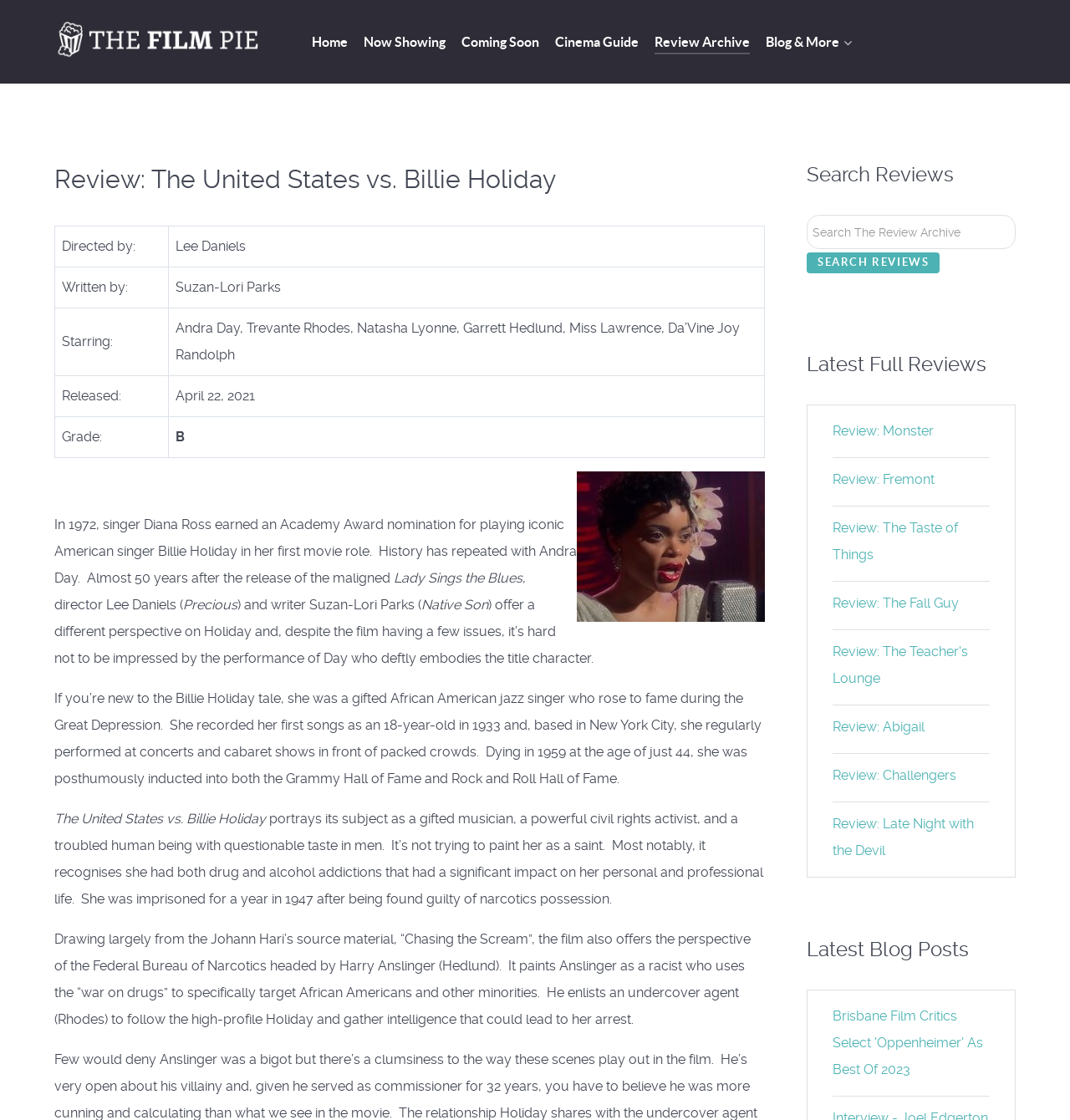Give a concise answer using one word or a phrase to the following question:
Who directed the movie The United States vs. Billie Holiday?

Lee Daniels